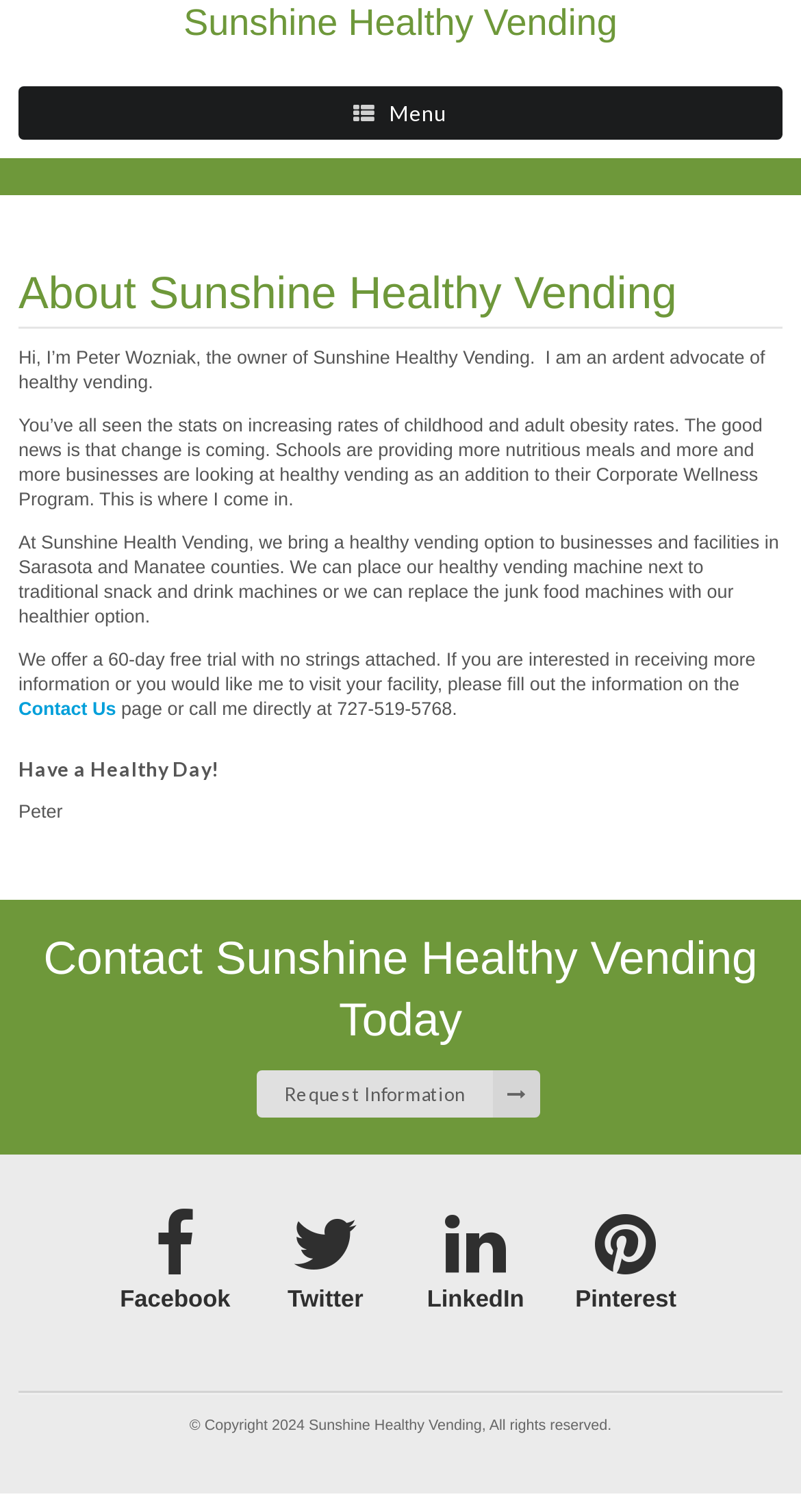What is the purpose of Sunshine Healthy Vending?
Please use the image to provide an in-depth answer to the question.

The answer can be inferred from the static text elements that mention providing healthy vending options to businesses and facilities in Sarasota and Manatee counties.